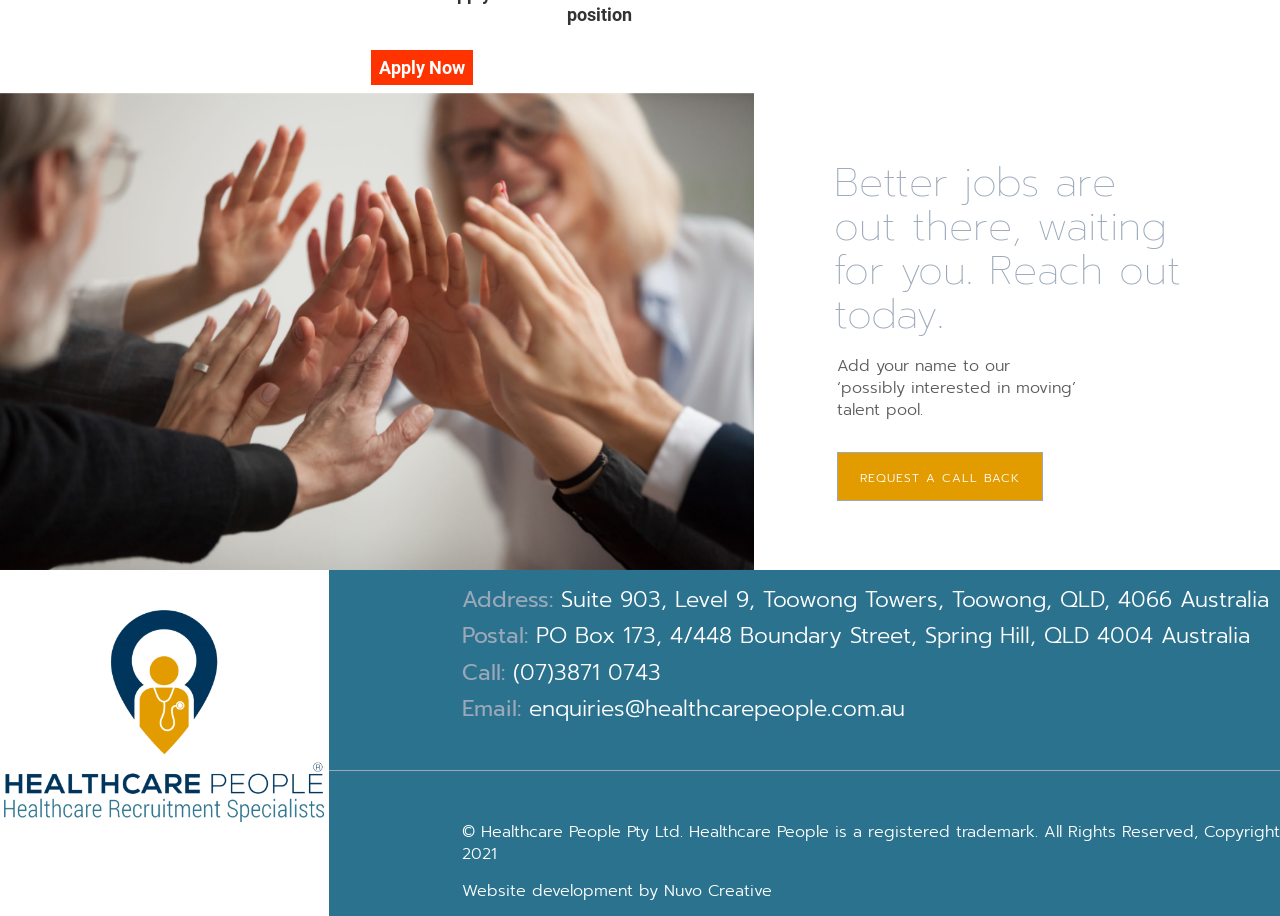What is the address of the company?
Provide a comprehensive and detailed answer to the question.

The address of the company is located at the bottom of the webpage, and it is specified as 'Address:' followed by the actual address 'Suite 903, Level 9, Toowong Towers, Toowong, QLD, 4066 Australia'.